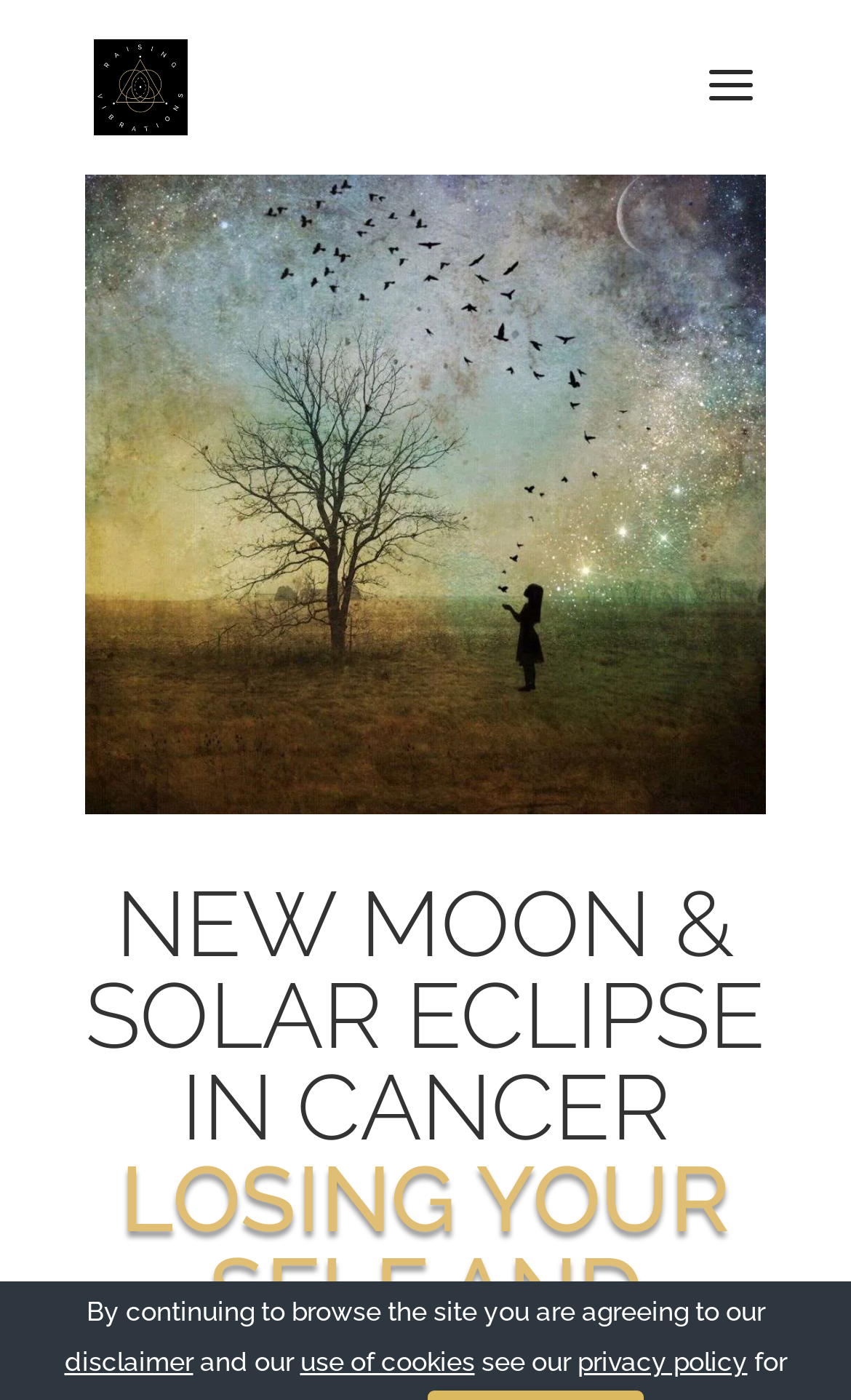How many text elements are in the footer section?
Look at the image and answer the question with a single word or phrase.

3